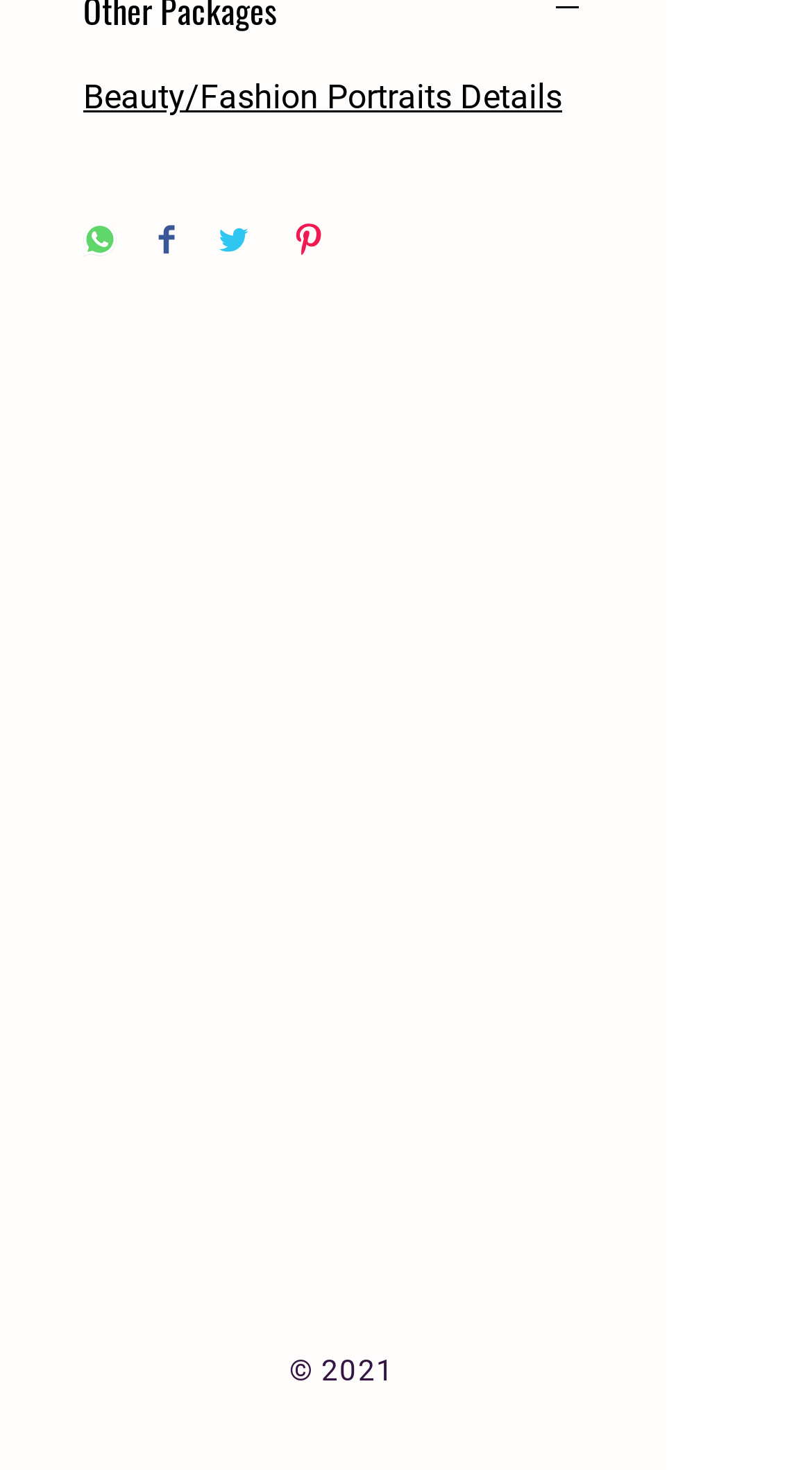Provide a one-word or one-phrase answer to the question:
What social media platforms are available for contact?

YouTube, Instagram, Facebook, Twitter, LinkedIn